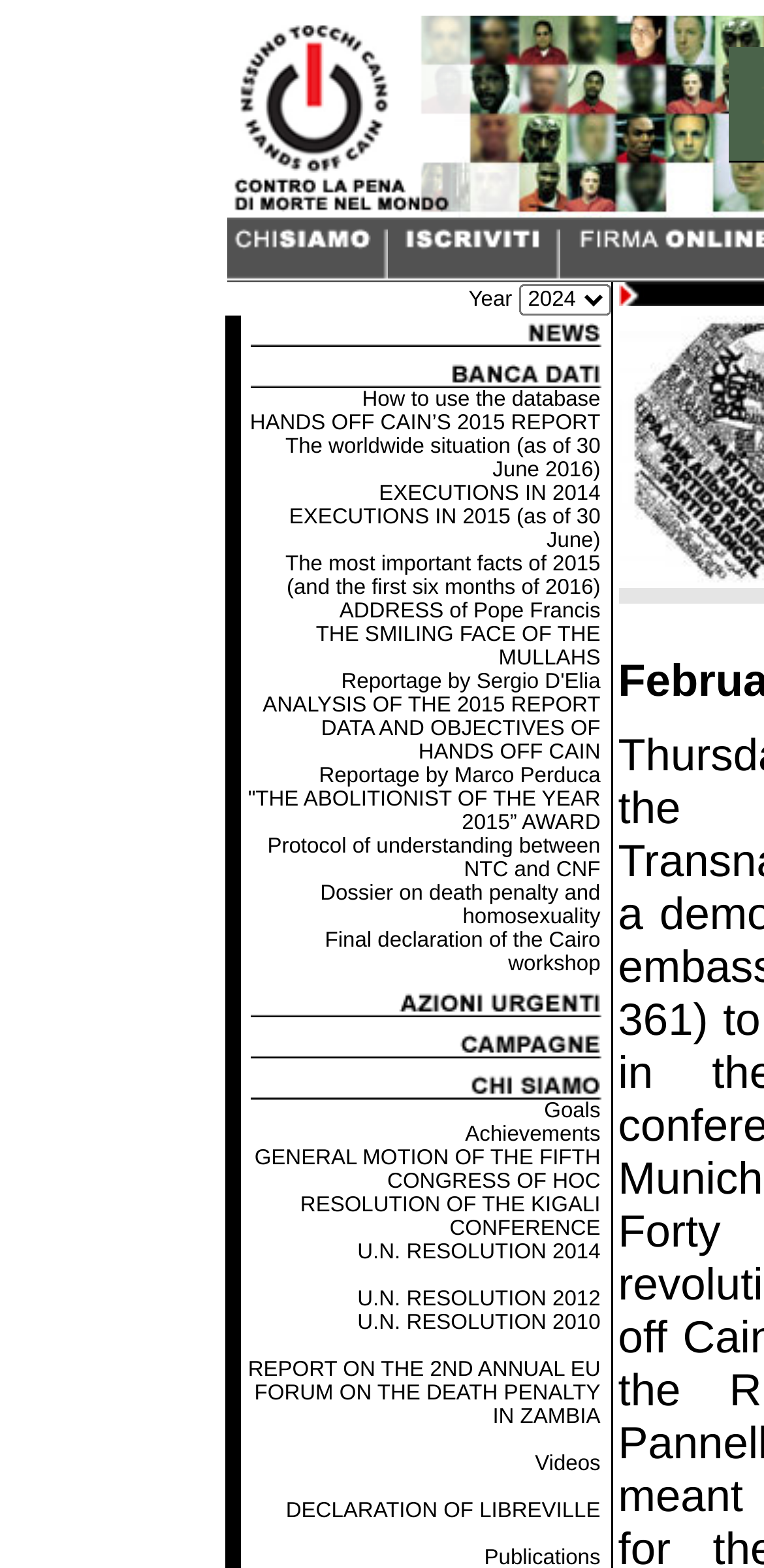Locate the bounding box coordinates of the element that should be clicked to fulfill the instruction: "Read the address of Pope Francis".

[0.444, 0.382, 0.786, 0.398]